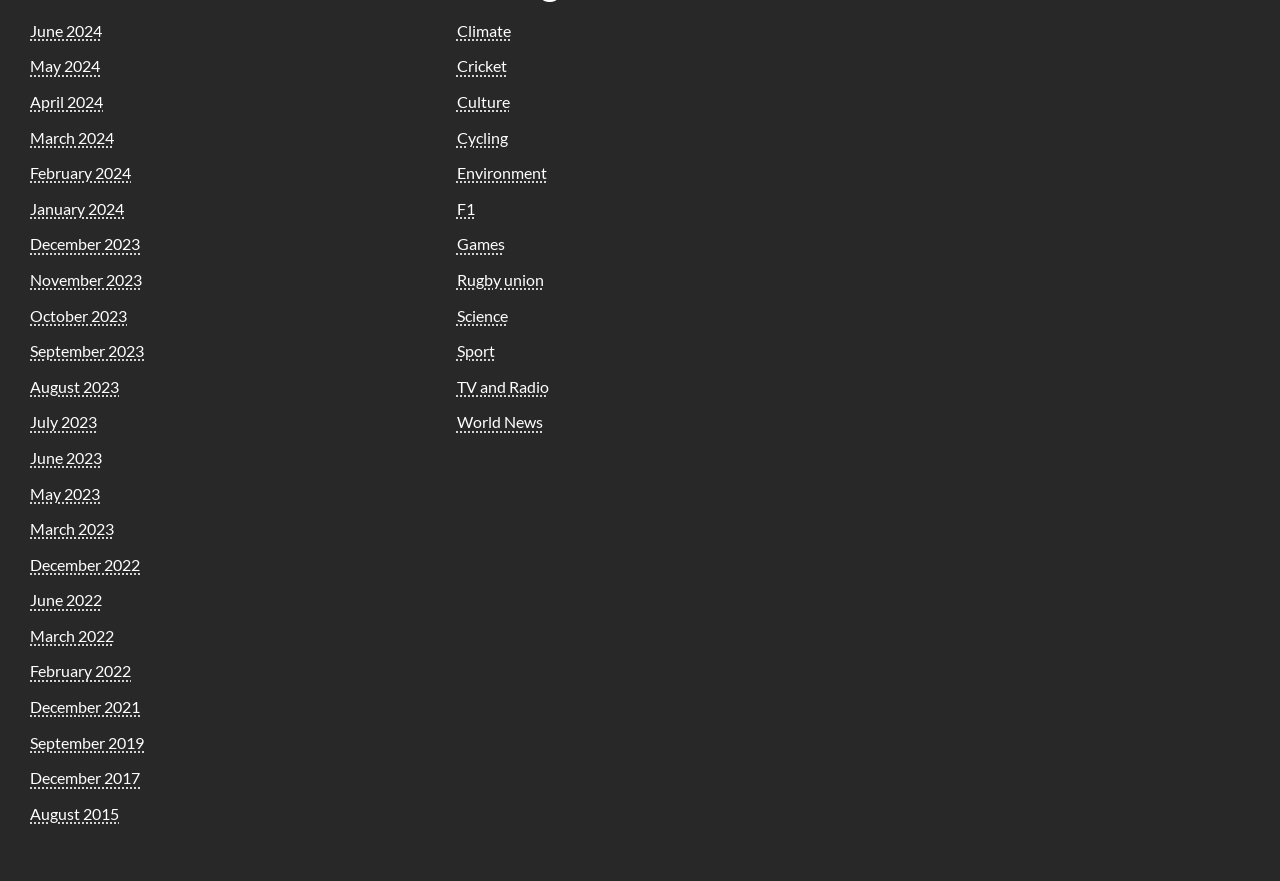Select the bounding box coordinates of the element I need to click to carry out the following instruction: "Read about Rugby union".

[0.357, 0.306, 0.425, 0.328]